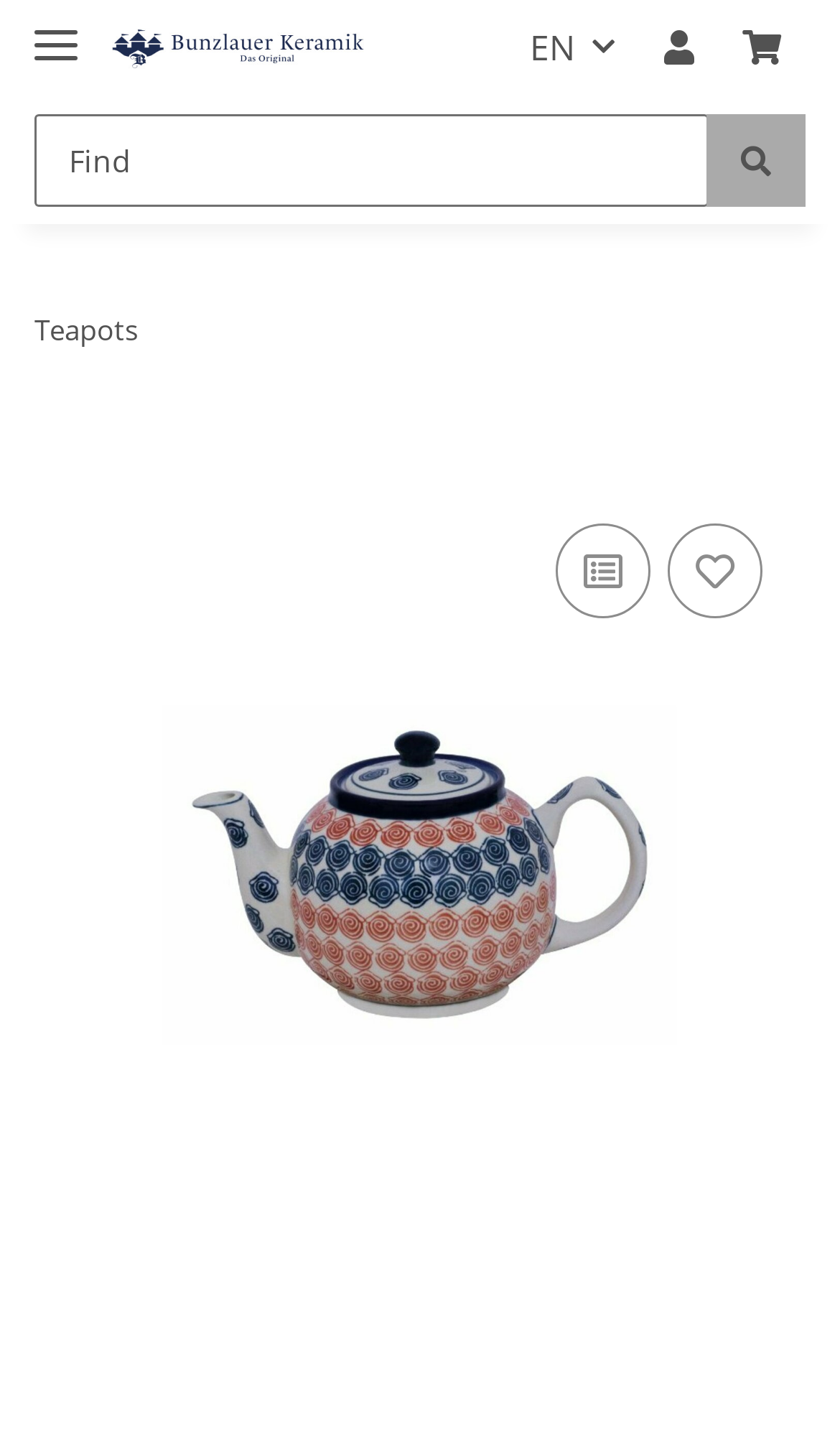Determine the bounding box coordinates of the clickable element to complete this instruction: "Search for products". Provide the coordinates in the format of four float numbers between 0 and 1, [left, top, right, bottom].

[0.041, 0.08, 0.844, 0.144]